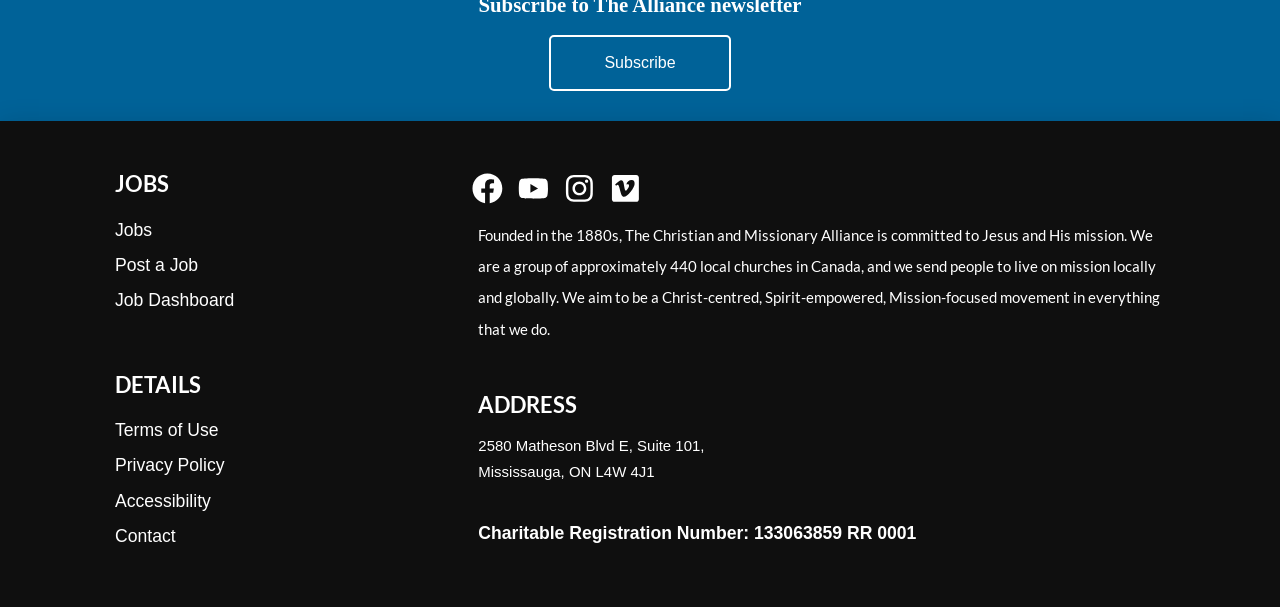Identify the coordinates of the bounding box for the element that must be clicked to accomplish the instruction: "Type your name".

[0.257, 0.809, 0.743, 0.89]